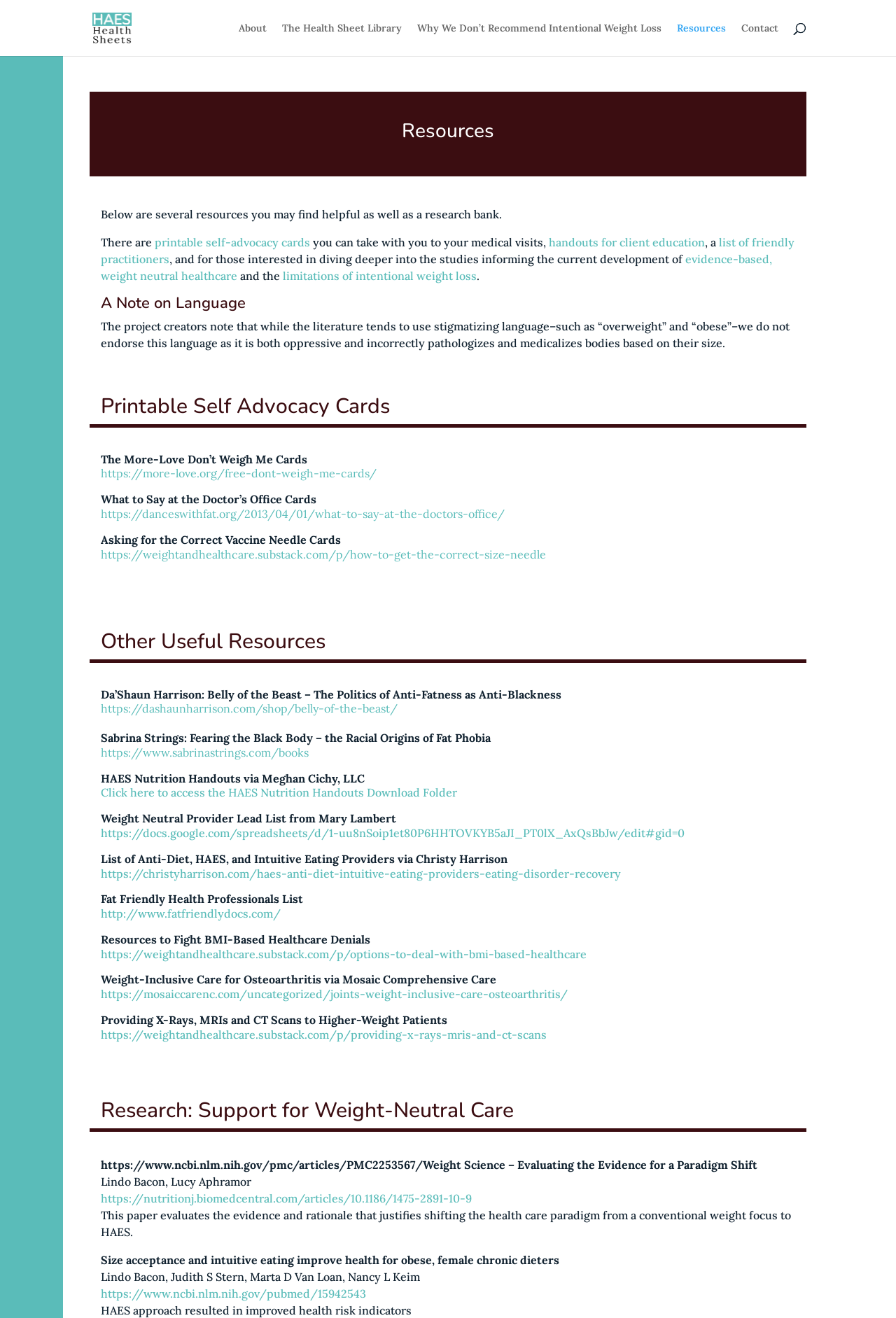What is the theme of the resources listed on this webpage?
Look at the screenshot and respond with one word or a short phrase.

HAES and weight-neutral care